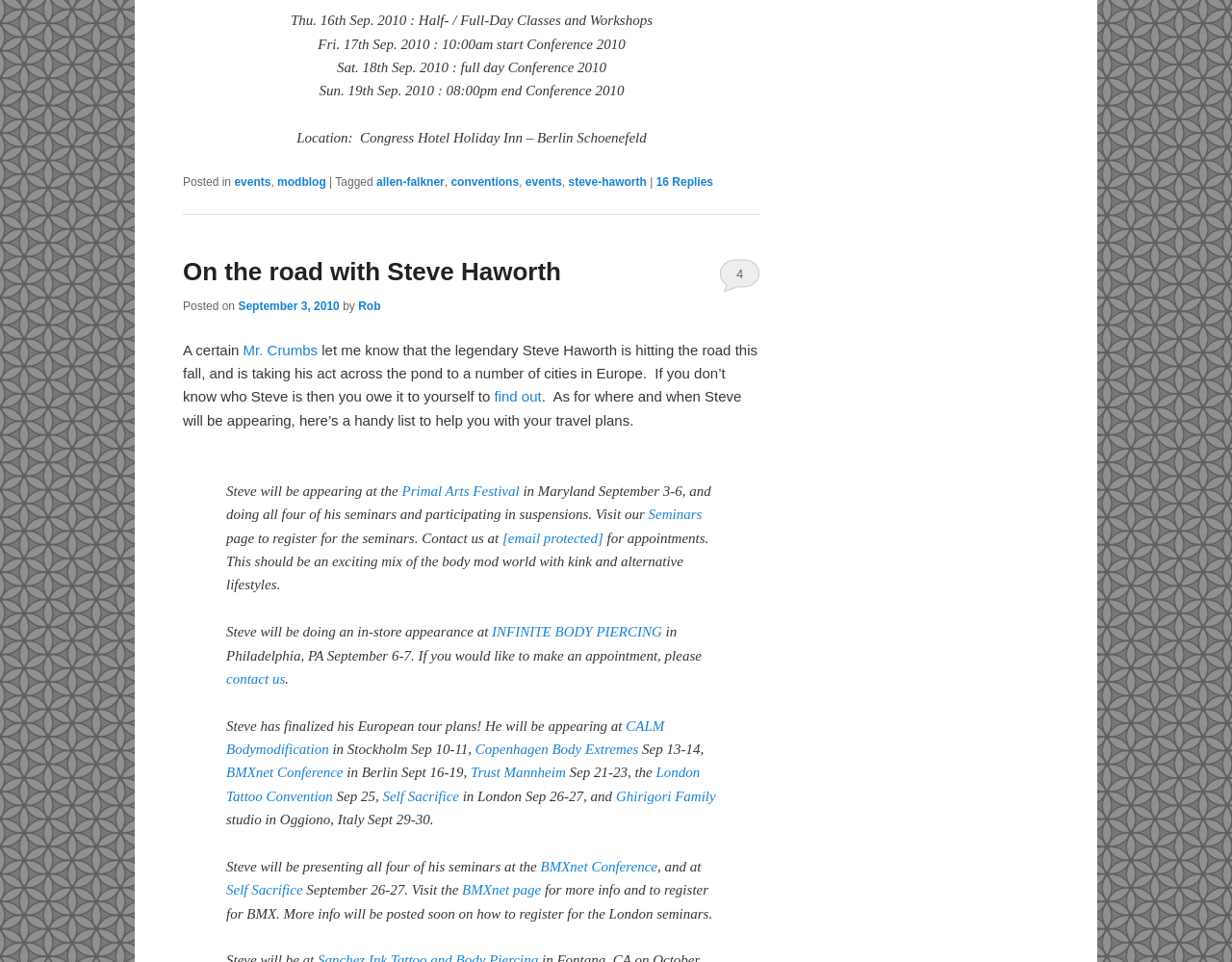Please provide the bounding box coordinates for the element that needs to be clicked to perform the following instruction: "Contact us for appointments". The coordinates should be given as four float numbers between 0 and 1, i.e., [left, top, right, bottom].

[0.408, 0.551, 0.49, 0.567]